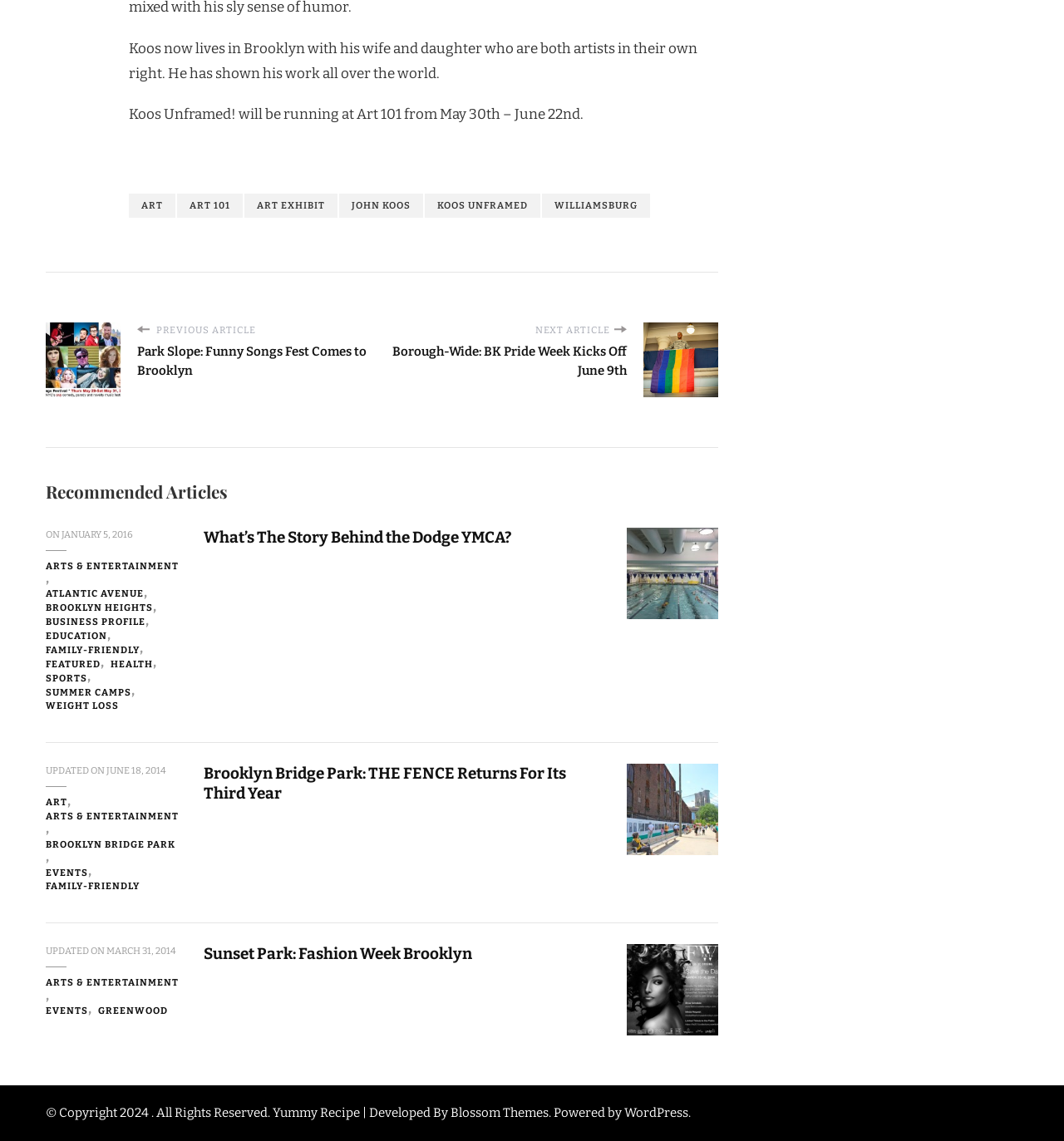What is the platform that powers the website?
Please use the image to provide an in-depth answer to the question.

From the text '. Powered by' and the link 'WordPress', I infer that the platform that powers the website is WordPress.